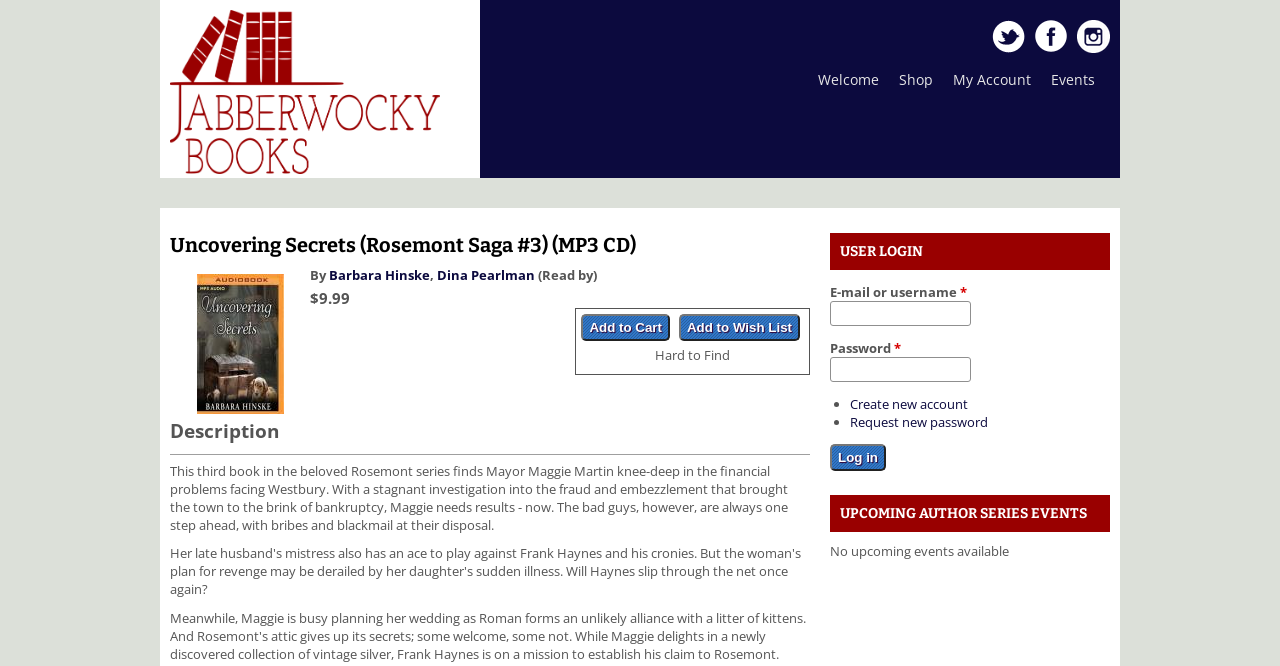Determine the bounding box for the UI element that matches this description: "Events".

[0.813, 0.09, 0.863, 0.149]